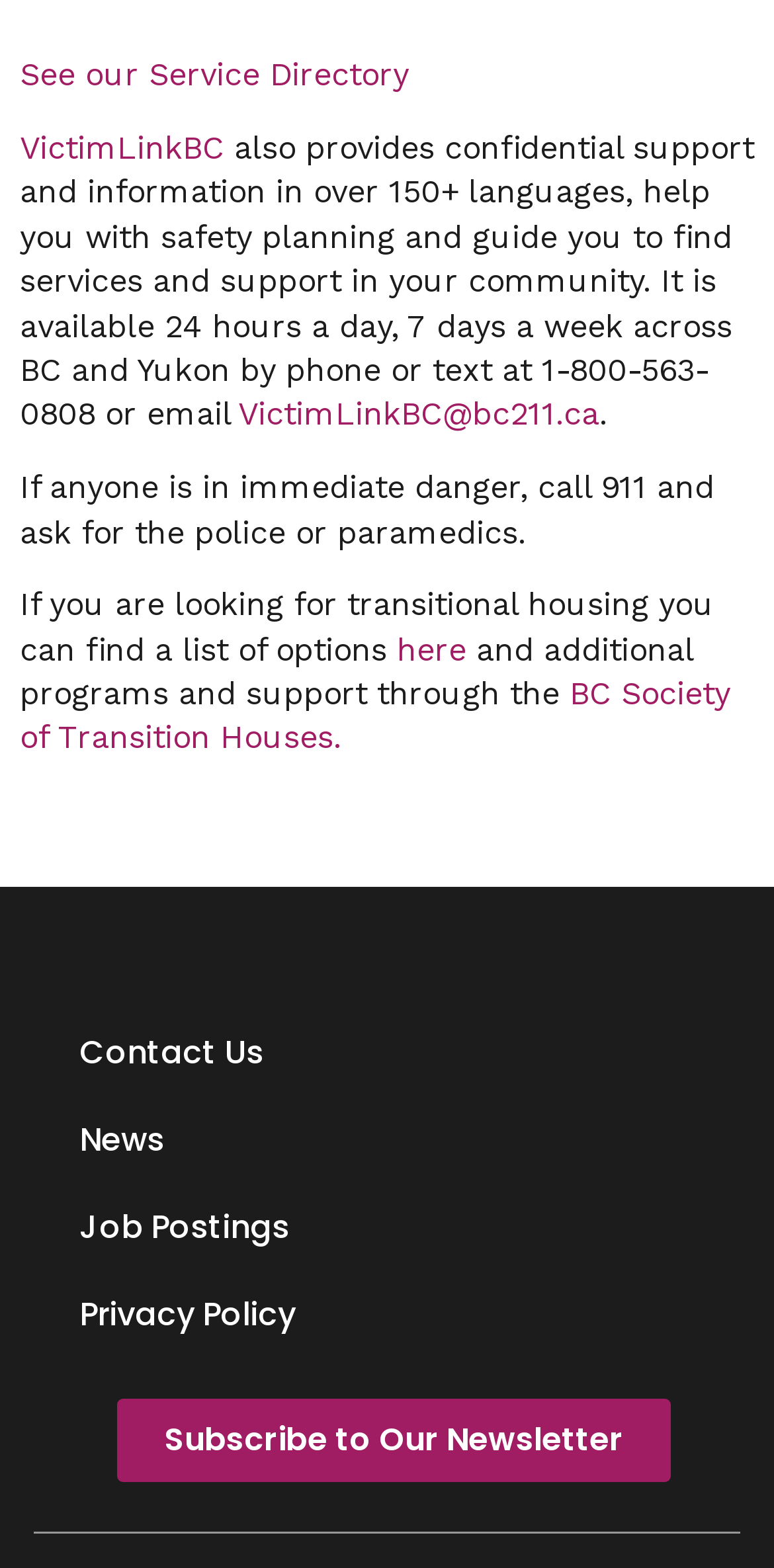Locate the bounding box coordinates of the clickable area to execute the instruction: "Subscribe to the newsletter". Provide the coordinates as four float numbers between 0 and 1, represented as [left, top, right, bottom].

[0.152, 0.892, 0.866, 0.945]